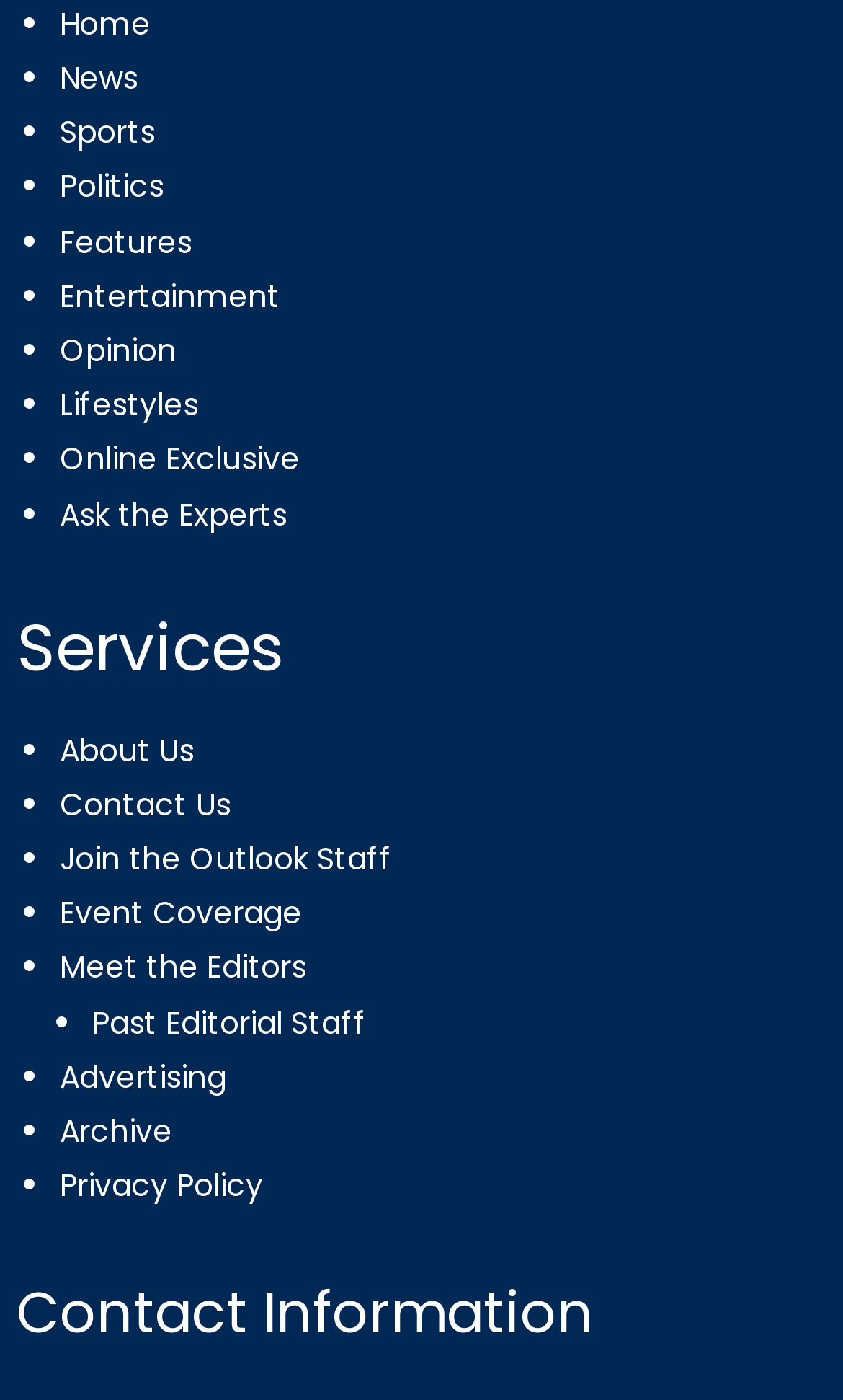How many links are there in the top section?
Based on the image, provide a one-word or brief-phrase response.

9